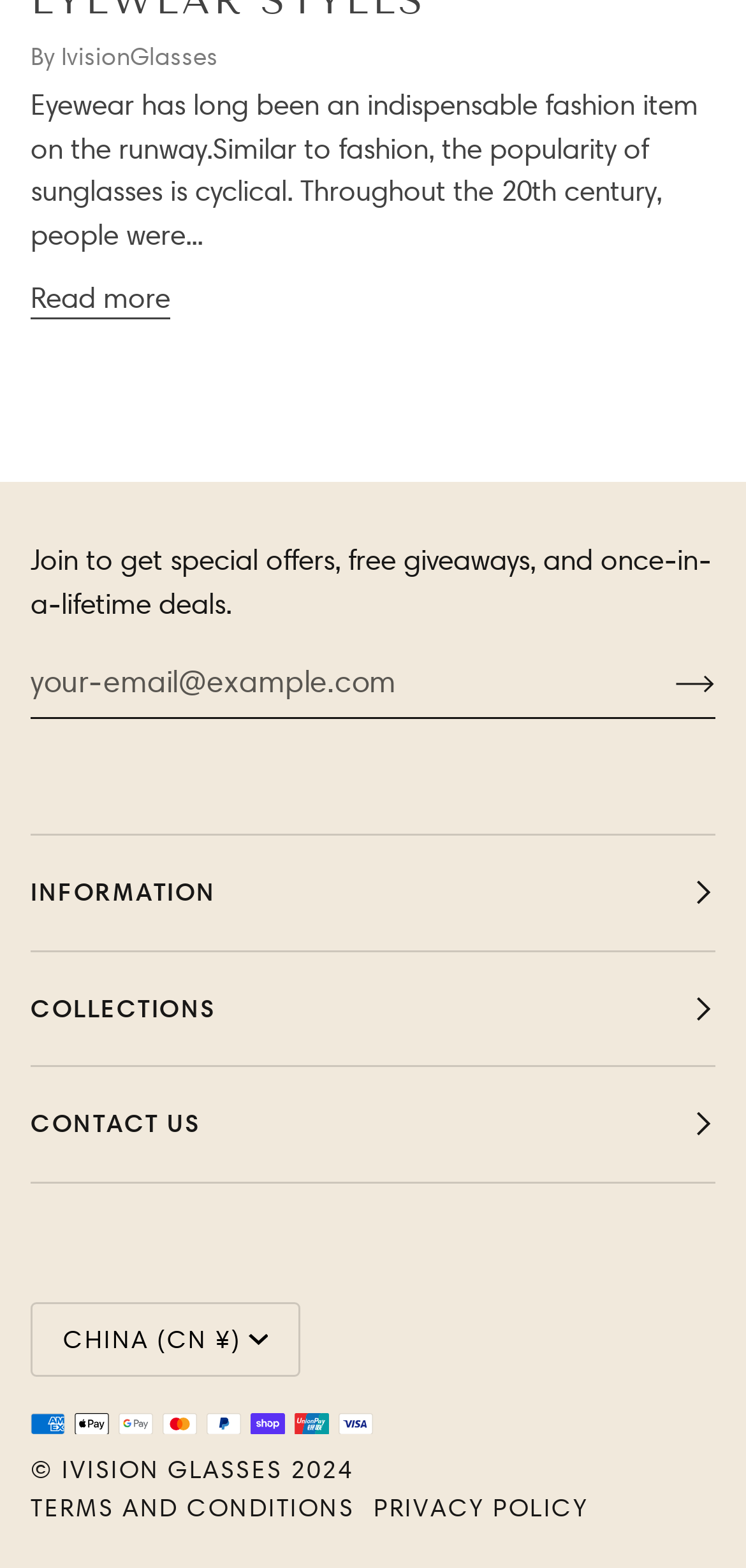Based on the visual content of the image, answer the question thoroughly: What types of payment methods are accepted?

The webpage displays images of various payment methods, including American Express, Apple Pay, Google Pay, Mastercard, PayPal, Shop Pay, Union Pay, and Visa. This indicates that the website accepts these credit cards and online payment methods.